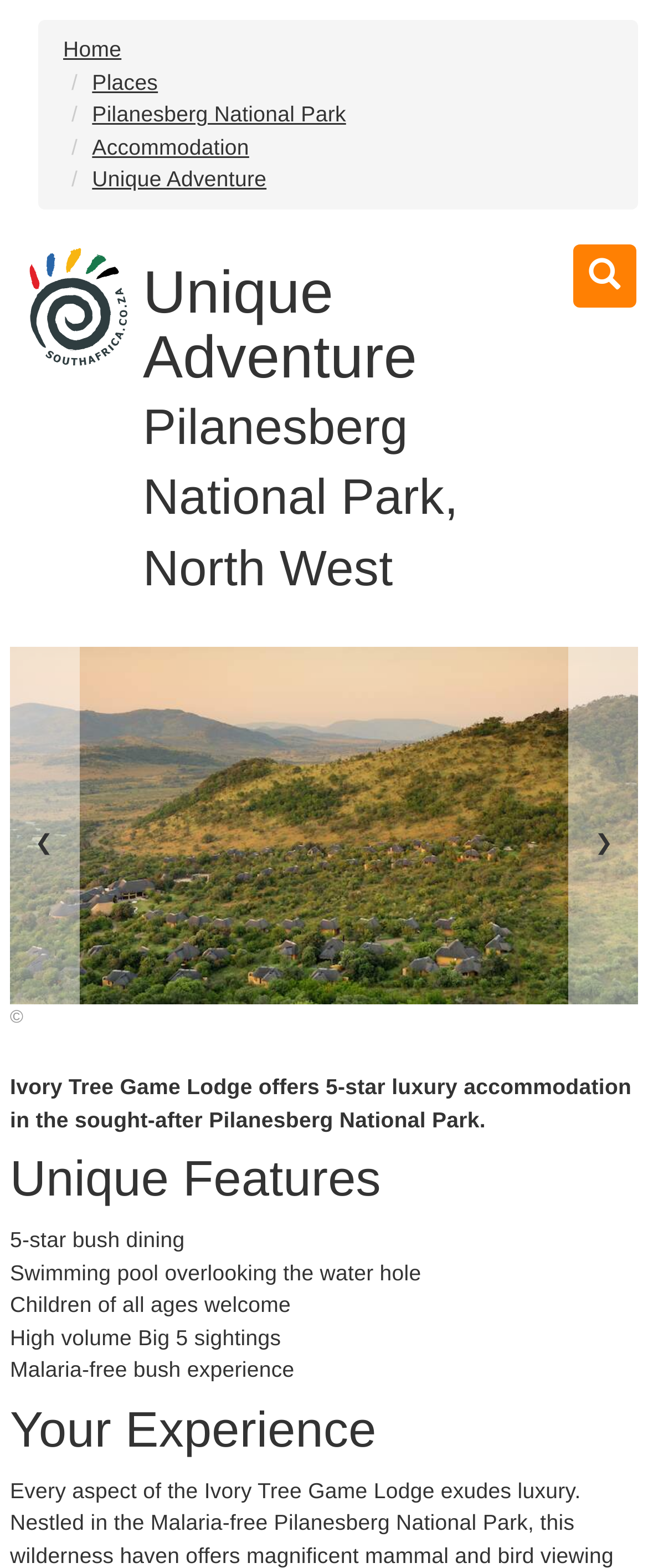Provide the bounding box coordinates of the HTML element described by the text: "Unique Adventure". The coordinates should be in the format [left, top, right, bottom] with values between 0 and 1.

[0.142, 0.106, 0.411, 0.122]